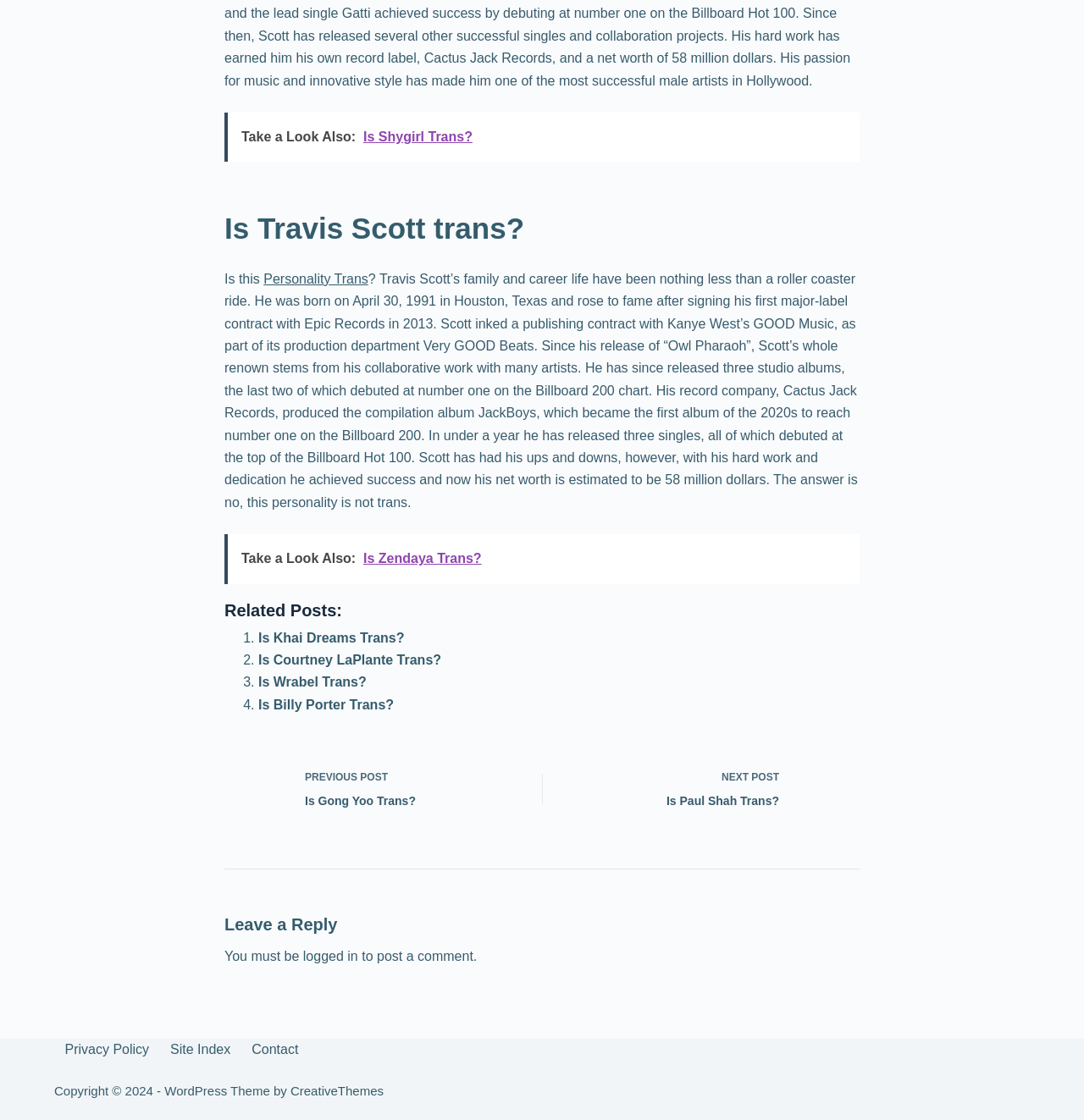Locate the bounding box coordinates of the region to be clicked to comply with the following instruction: "Check team gear for sale". The coordinates must be four float numbers between 0 and 1, in the form [left, top, right, bottom].

None